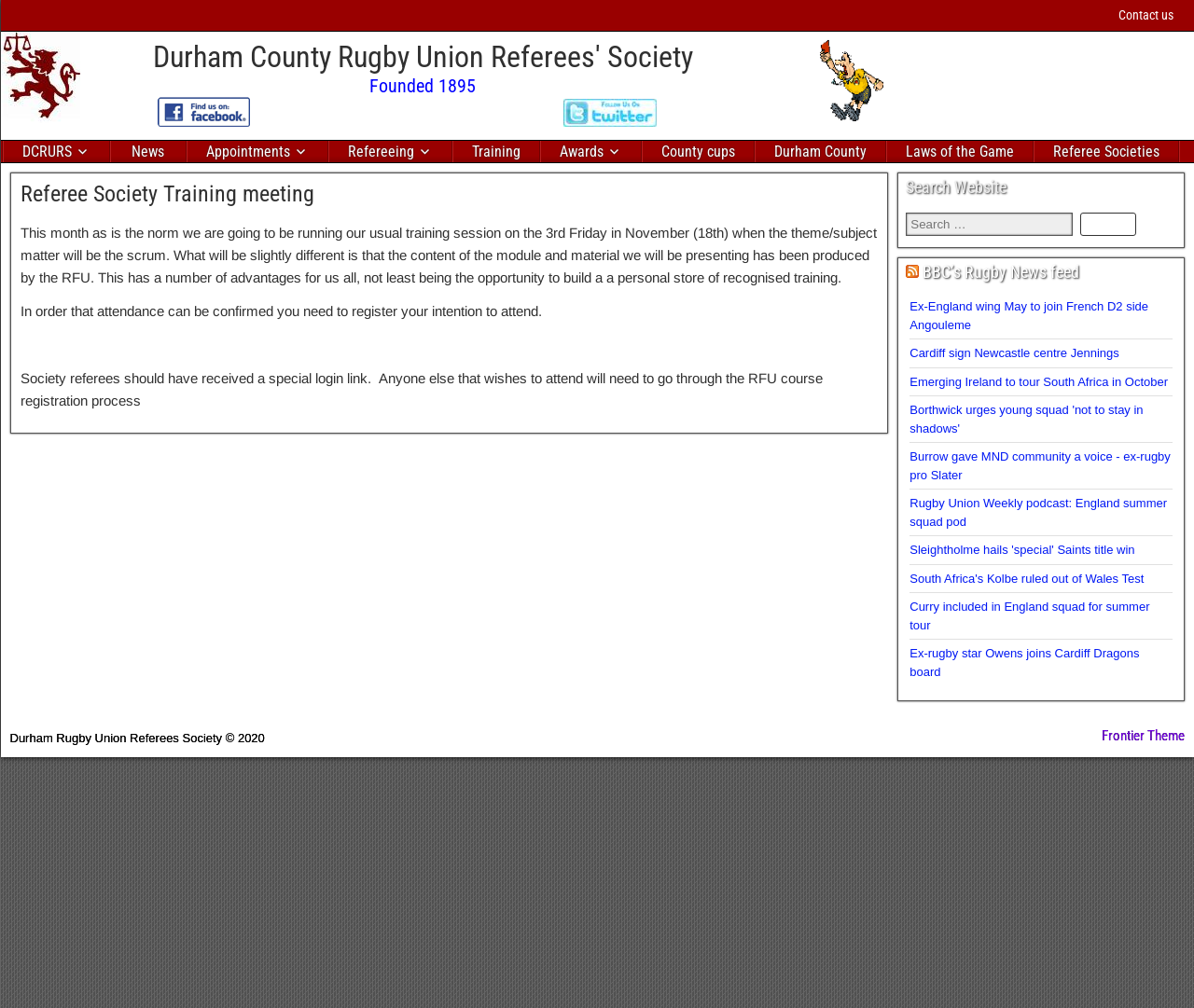Please identify the coordinates of the bounding box for the clickable region that will accomplish this instruction: "Click the 'Training' link".

[0.379, 0.14, 0.451, 0.161]